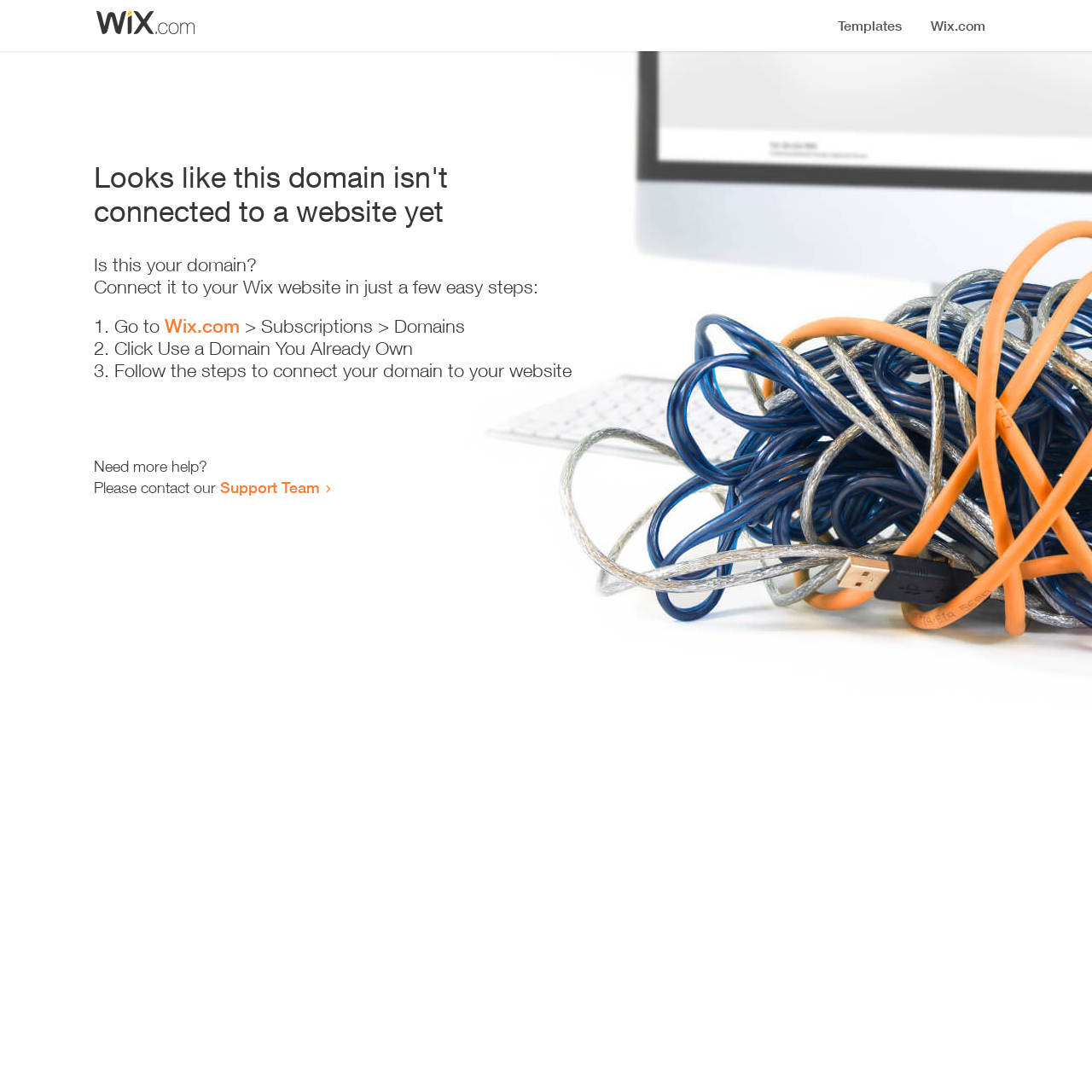Can you find and provide the title of the webpage?

Looks like this domain isn't
connected to a website yet